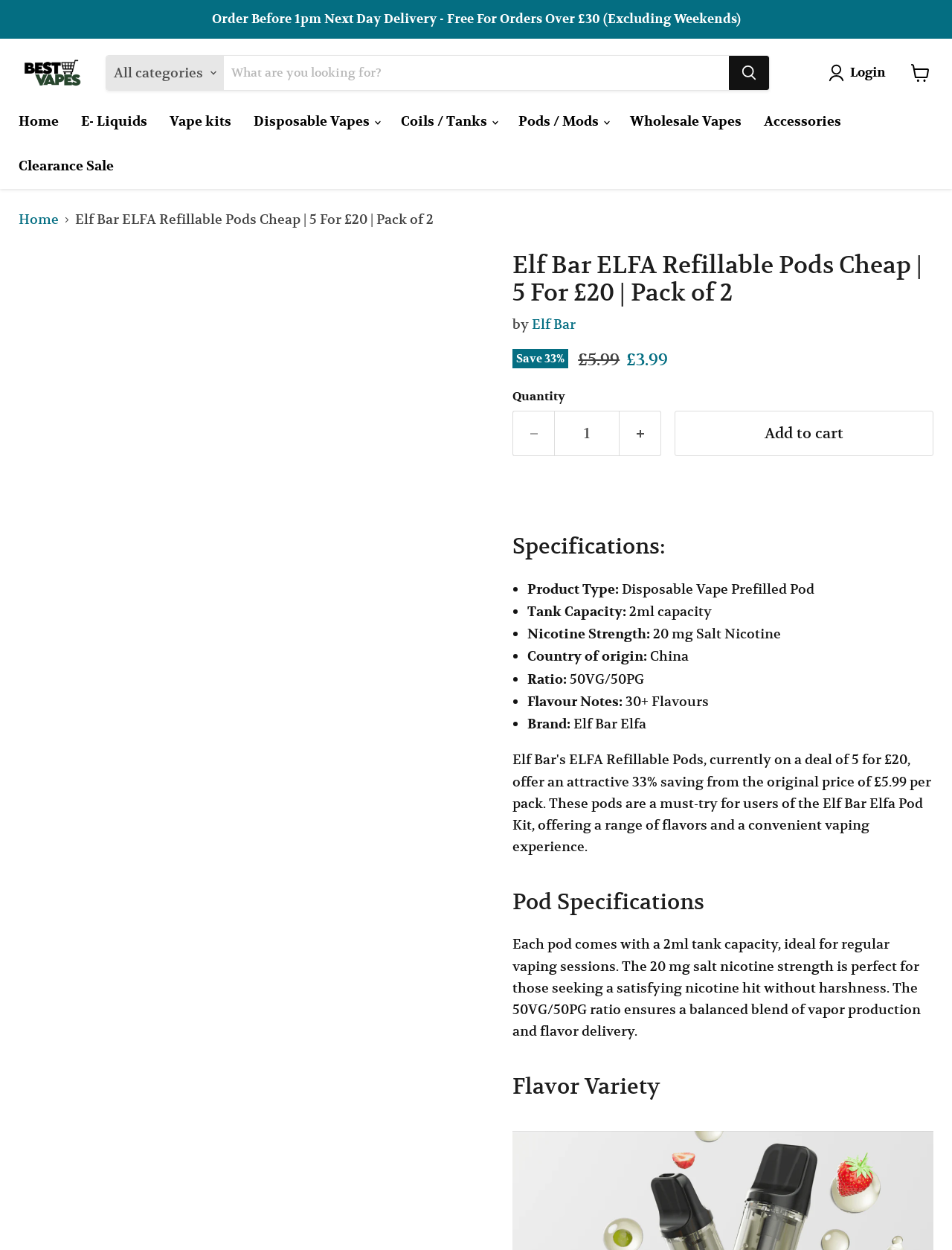Determine the bounding box coordinates for the UI element with the following description: "Add to cart". The coordinates should be four float numbers between 0 and 1, represented as [left, top, right, bottom].

[0.709, 0.329, 0.98, 0.365]